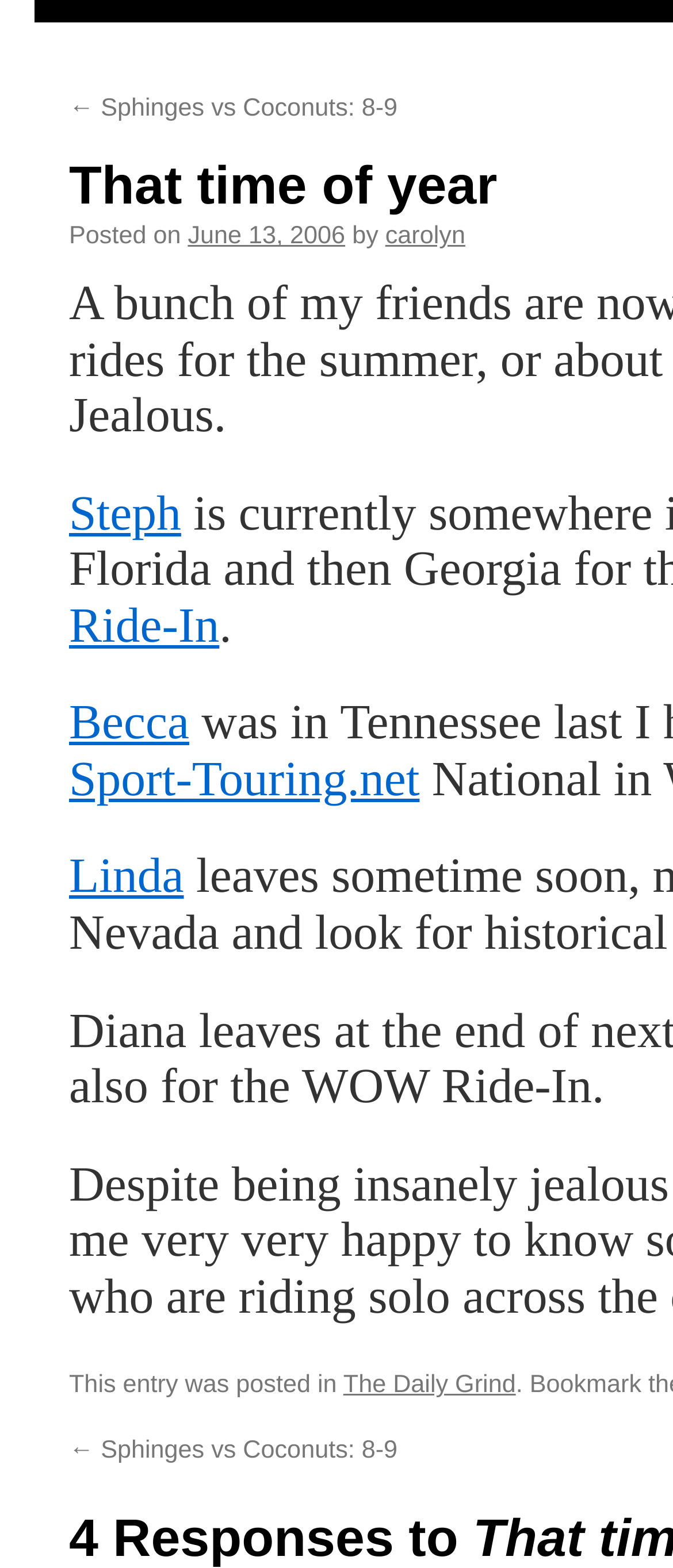Extract the bounding box of the UI element described as: "« All Events".

None